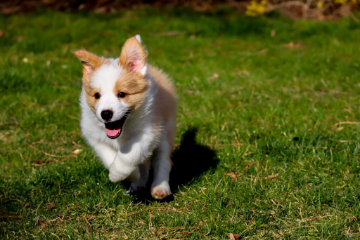Give a detailed explanation of what is happening in the image.

A playful Pembroke Welsh Corgi puppy is seen joyfully running across a vibrant green lawn. With its adorable fluffy coat featuring a mix of white and light tan fur, the puppy exudes energy and enthusiasm. Its expressive face, showcasing a big smile and bright eyes, captures the spirit of this affectionate breed known for being intelligent and loyal. This image perfectly encapsulates the lively nature of Corgis, who thrive on play and companionship, making them beloved pets in many households.